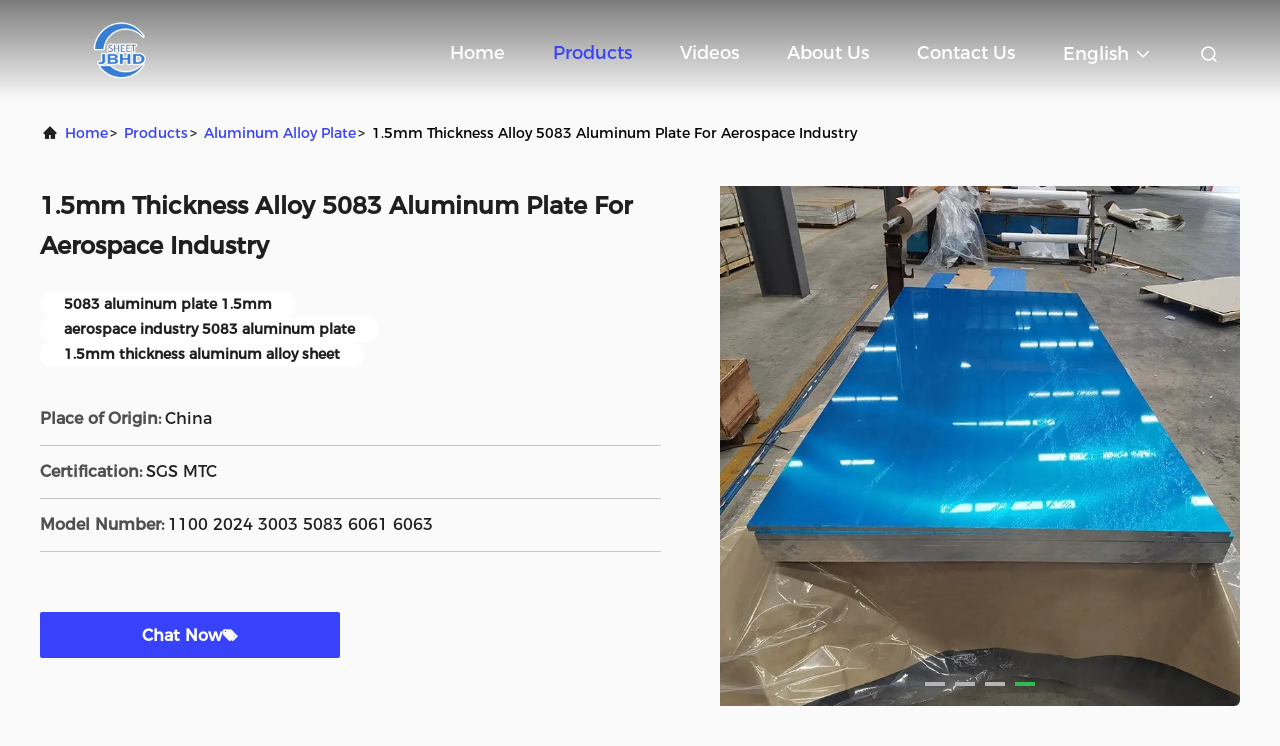Please indicate the bounding box coordinates for the clickable area to complete the following task: "Go to the home page". The coordinates should be specified as four float numbers between 0 and 1, i.e., [left, top, right, bottom].

[0.352, 0.03, 0.395, 0.111]